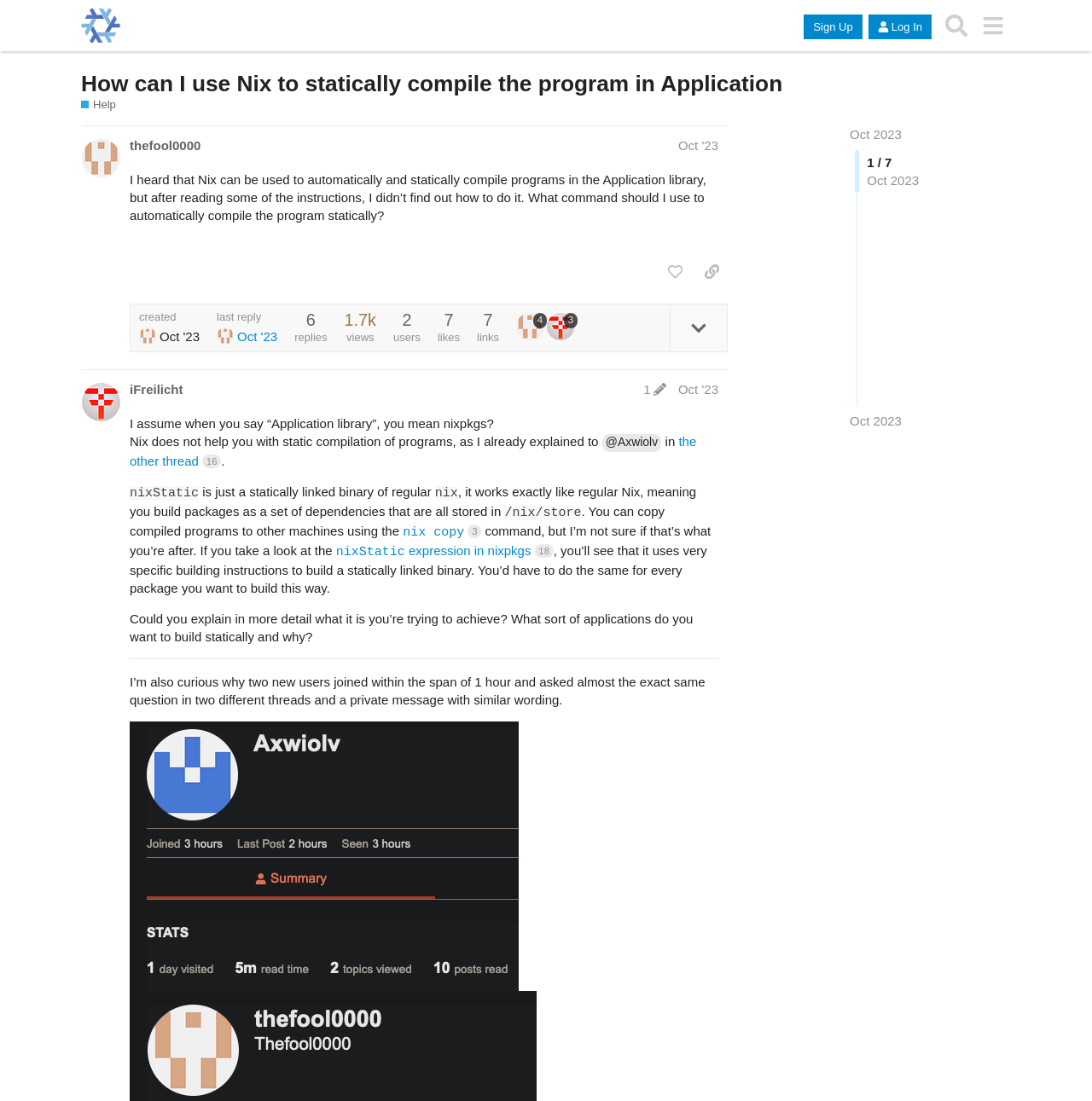Please determine the bounding box coordinates of the element to click in order to execute the following instruction: "Click on the 'Press releases' link". The coordinates should be four float numbers between 0 and 1, specified as [left, top, right, bottom].

None